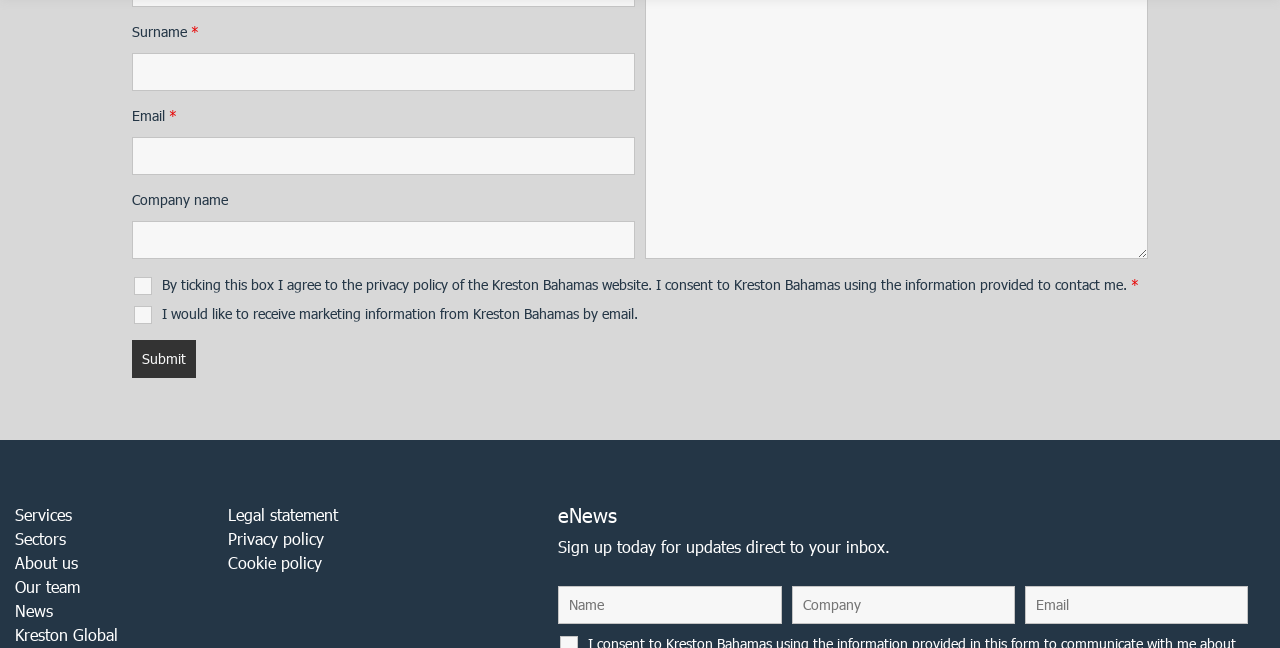Refer to the image and provide a thorough answer to this question:
How many links are at the top of the page?

The top of the page has five links: 'Services', 'Sectors', 'About us', 'Our team', and 'News'. These links are located at the top of the page, separate from the other links at the bottom of the page.